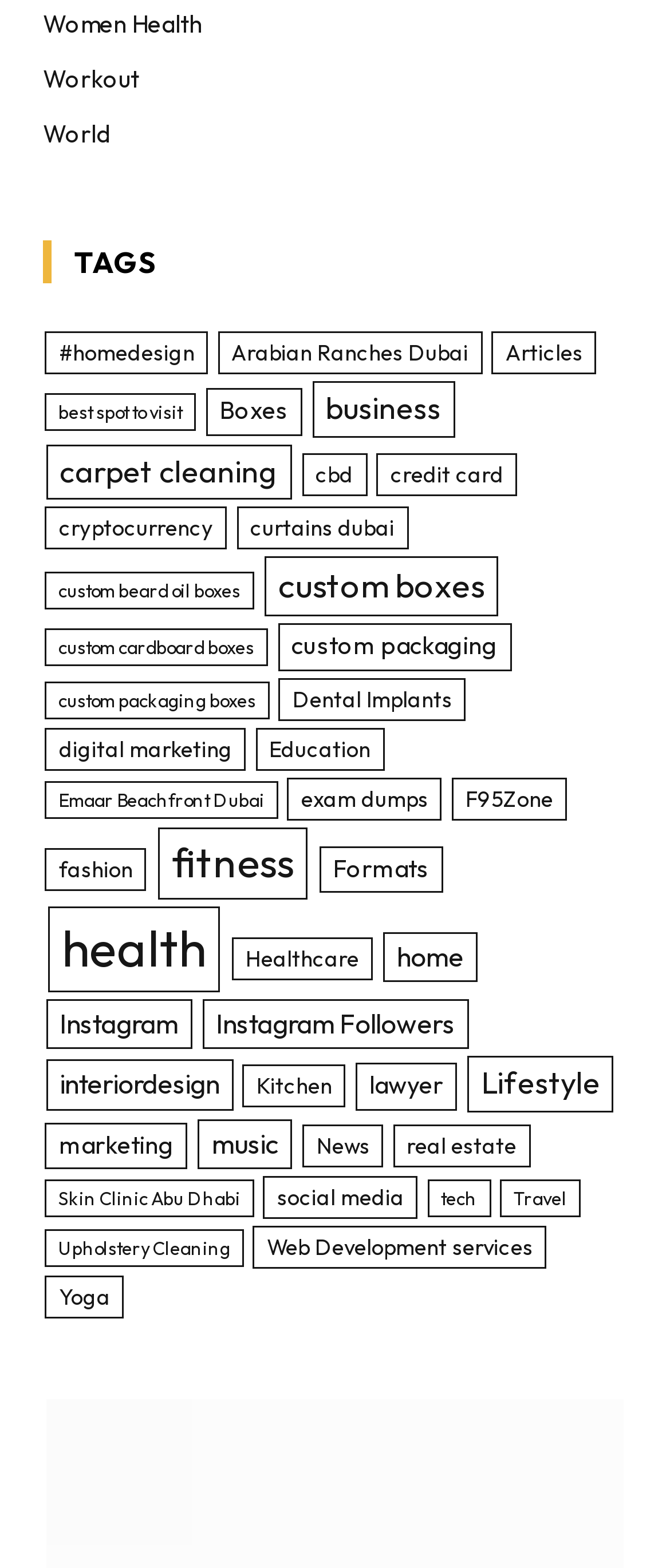Please specify the bounding box coordinates of the element that should be clicked to execute the given instruction: 'Read about Yoga'. Ensure the coordinates are four float numbers between 0 and 1, expressed as [left, top, right, bottom].

[0.067, 0.814, 0.185, 0.841]